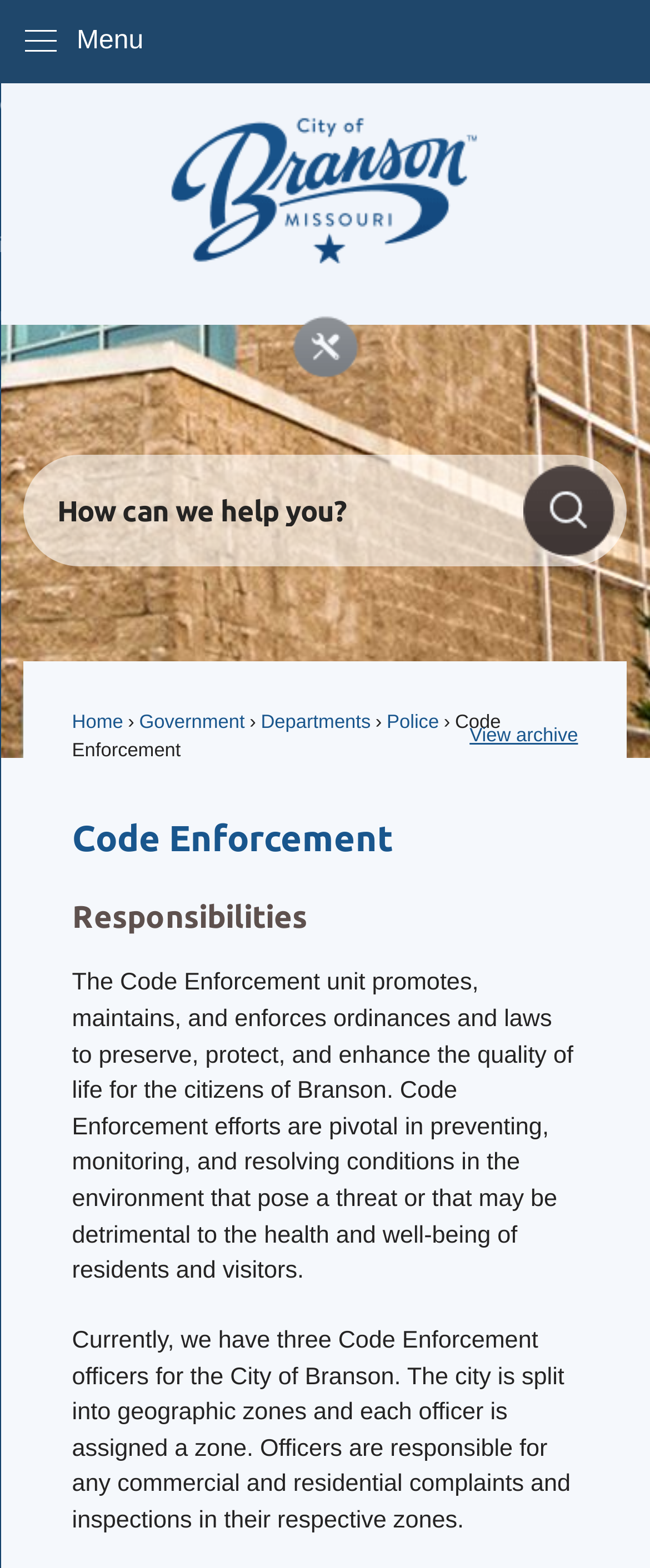Use one word or a short phrase to answer the question provided: 
What can be searched on this webpage?

Anything